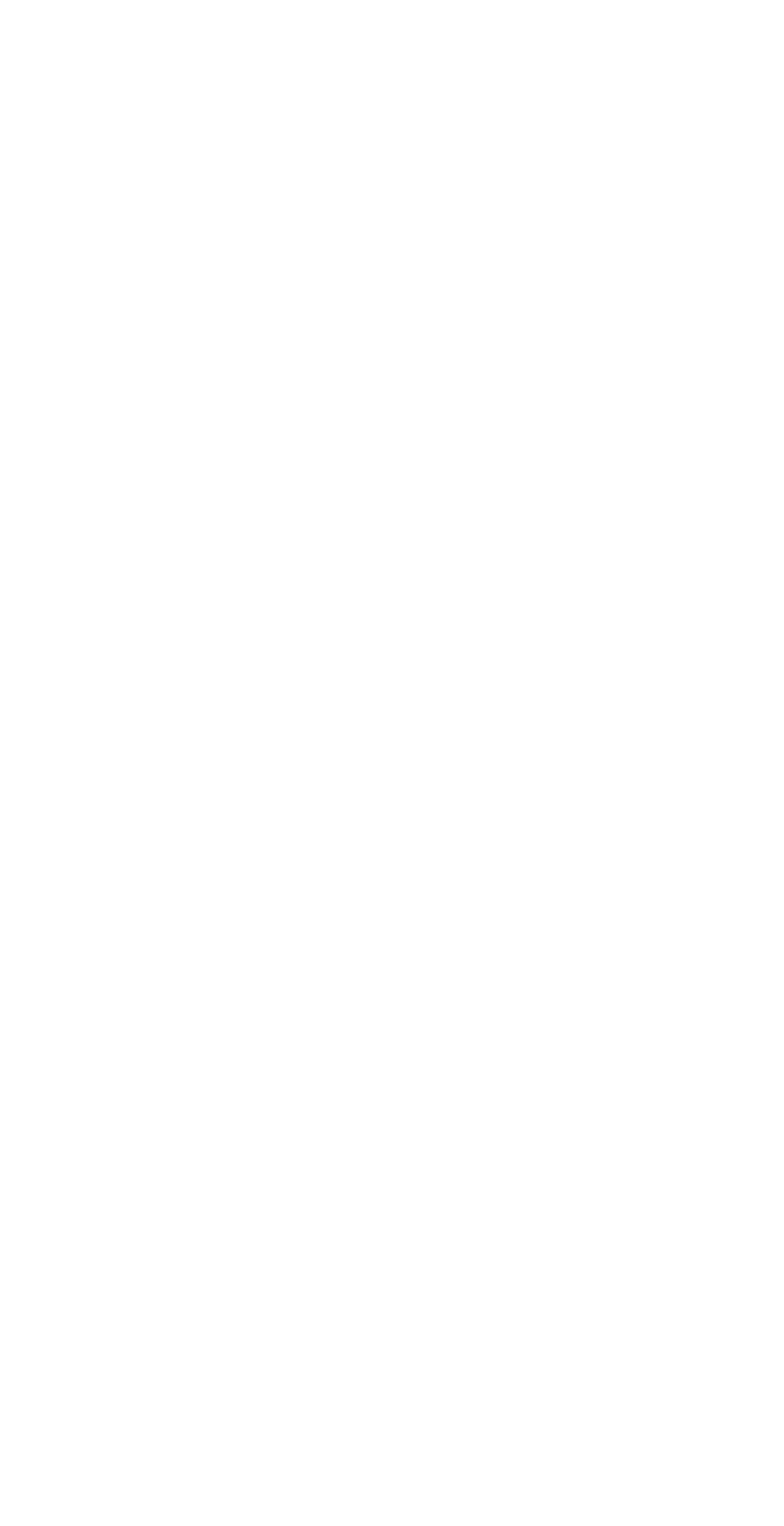Could you indicate the bounding box coordinates of the region to click in order to complete this instruction: "Read Terms of Service".

[0.271, 0.387, 0.549, 0.411]